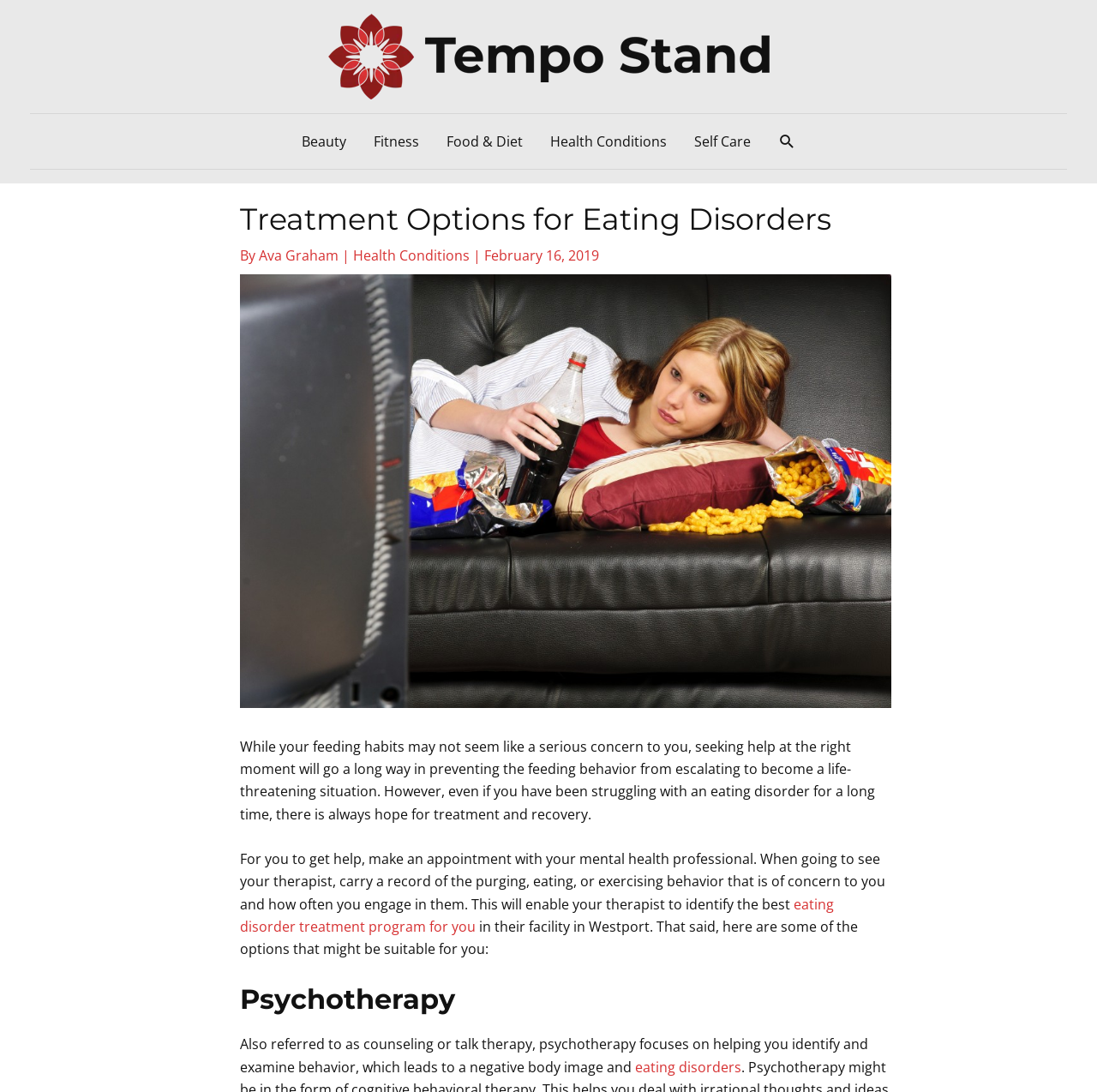Provide a brief response to the question below using a single word or phrase: 
What is the purpose of psychotherapy?

Helping with negative body image